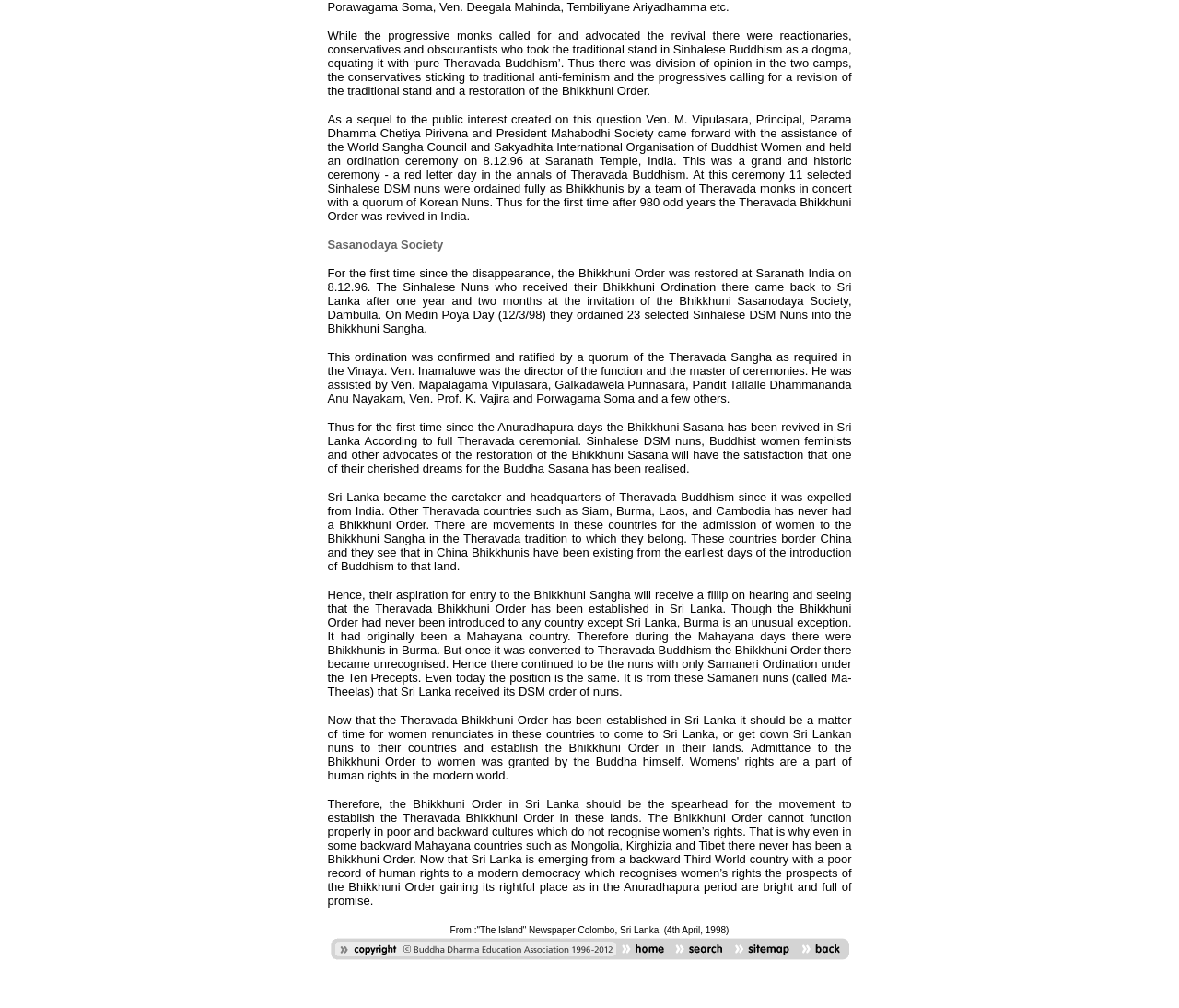Using the description: "alt="> copyright"", determine the UI element's bounding box coordinates. Ensure the coordinates are in the format of four float numbers between 0 and 1, i.e., [left, top, right, bottom].

[0.286, 0.941, 0.338, 0.957]